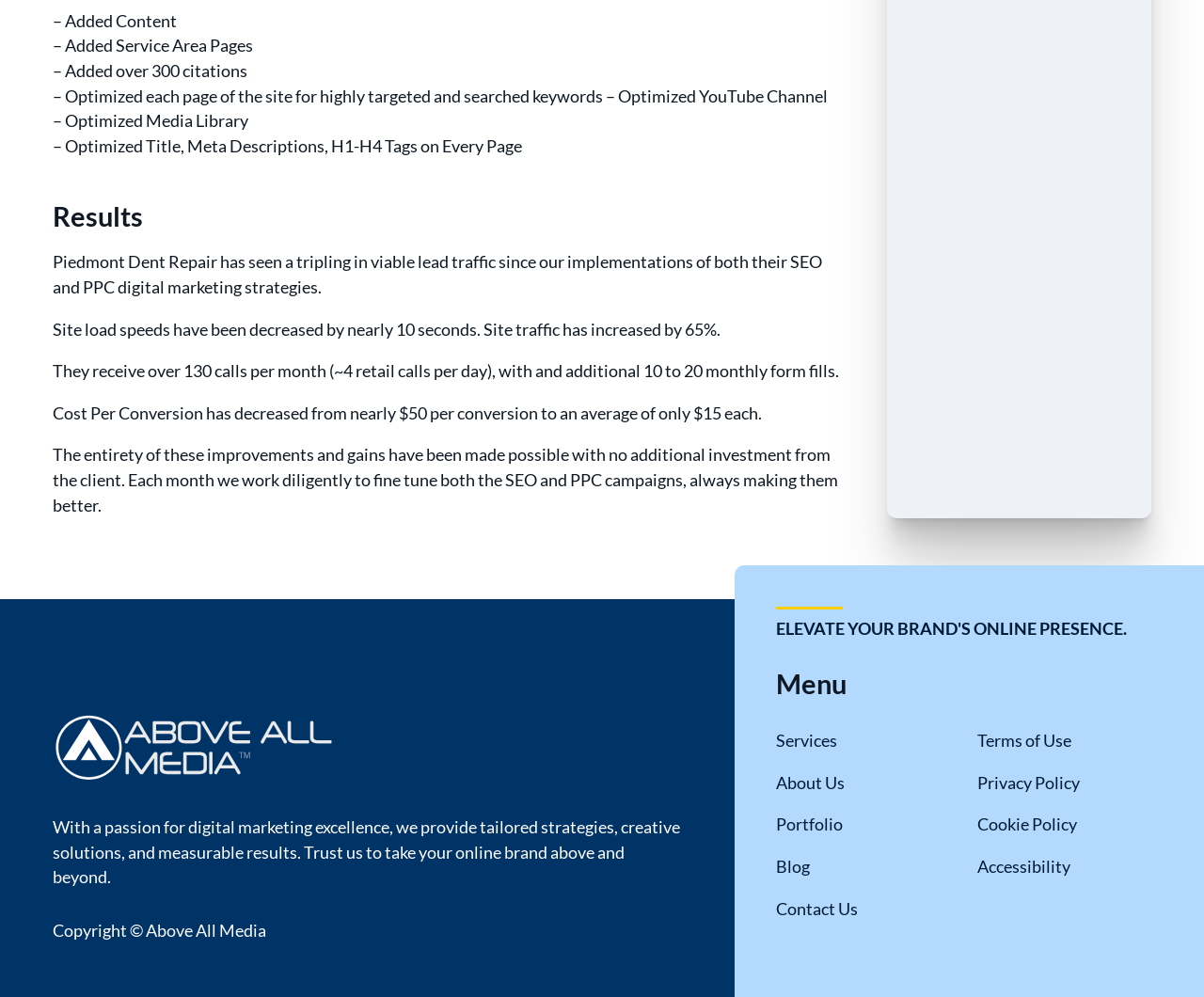What is the decrease in cost per conversion?
Respond to the question with a well-detailed and thorough answer.

I found the answer by reading the text under the 'Results' heading, which states 'Cost Per Conversion has decreased from nearly $50 per conversion to an average of only $15 each'.